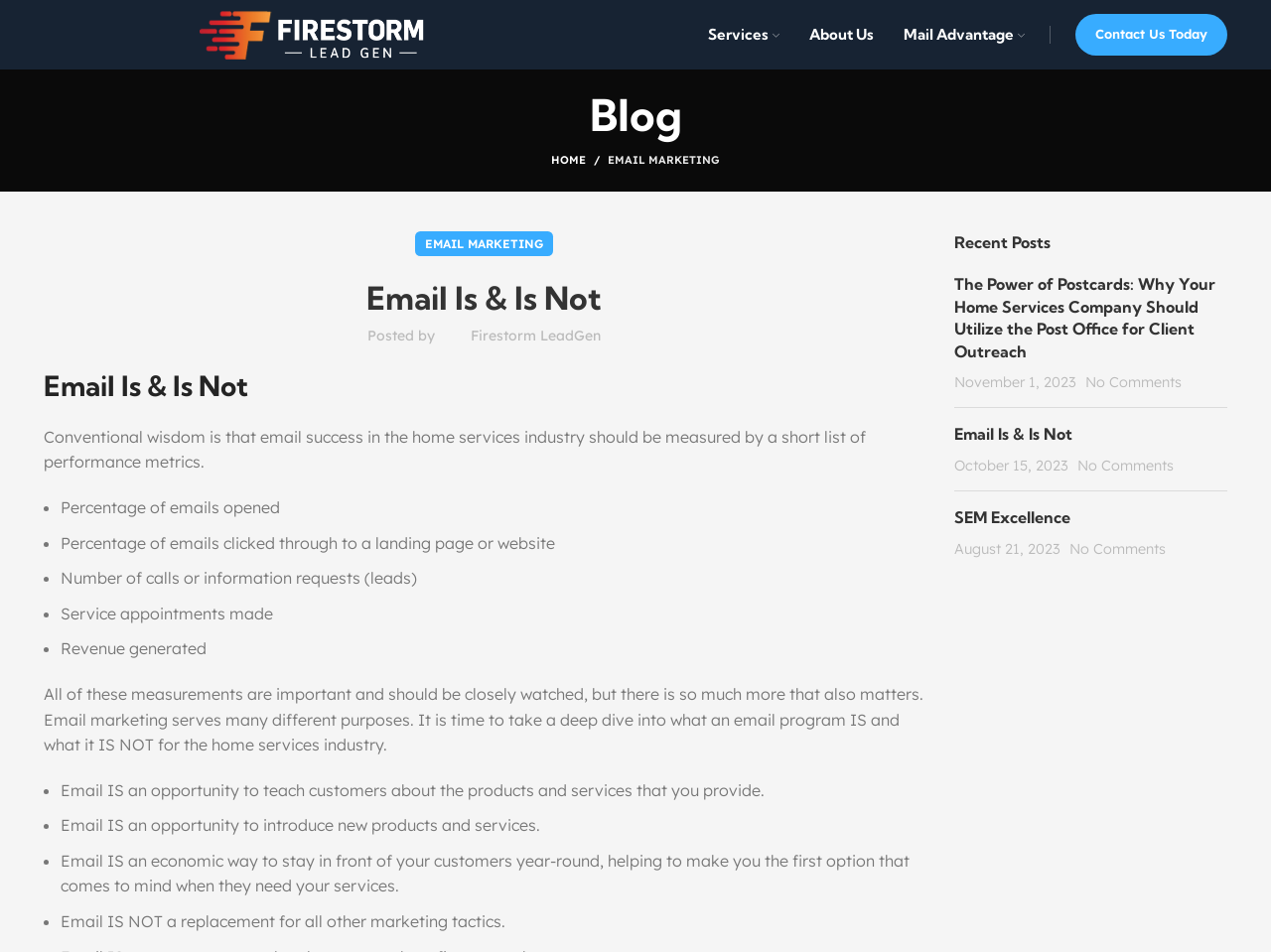Using the information in the image, give a comprehensive answer to the question: 
What is the purpose of email marketing?

According to the webpage, email marketing serves many purposes, including teaching customers about the products and services that a company provides. This is mentioned in the section 'Email Is & Is Not'.